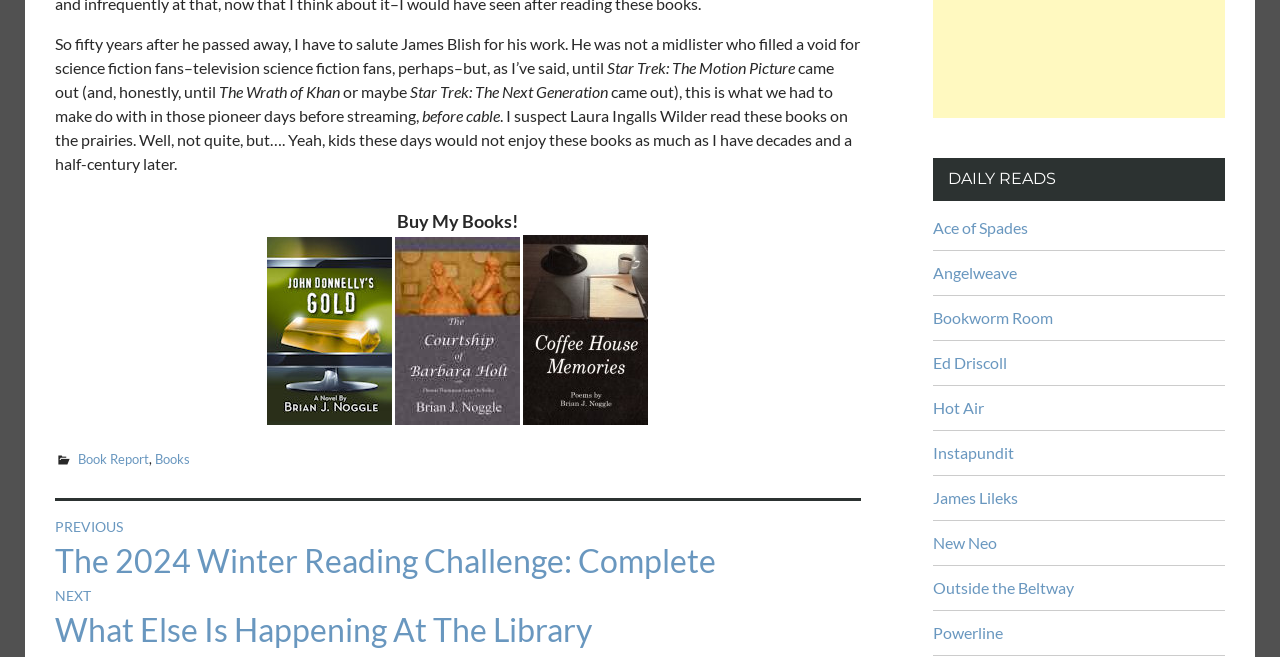Determine the bounding box coordinates for the area you should click to complete the following instruction: "Click the Email Address link".

None